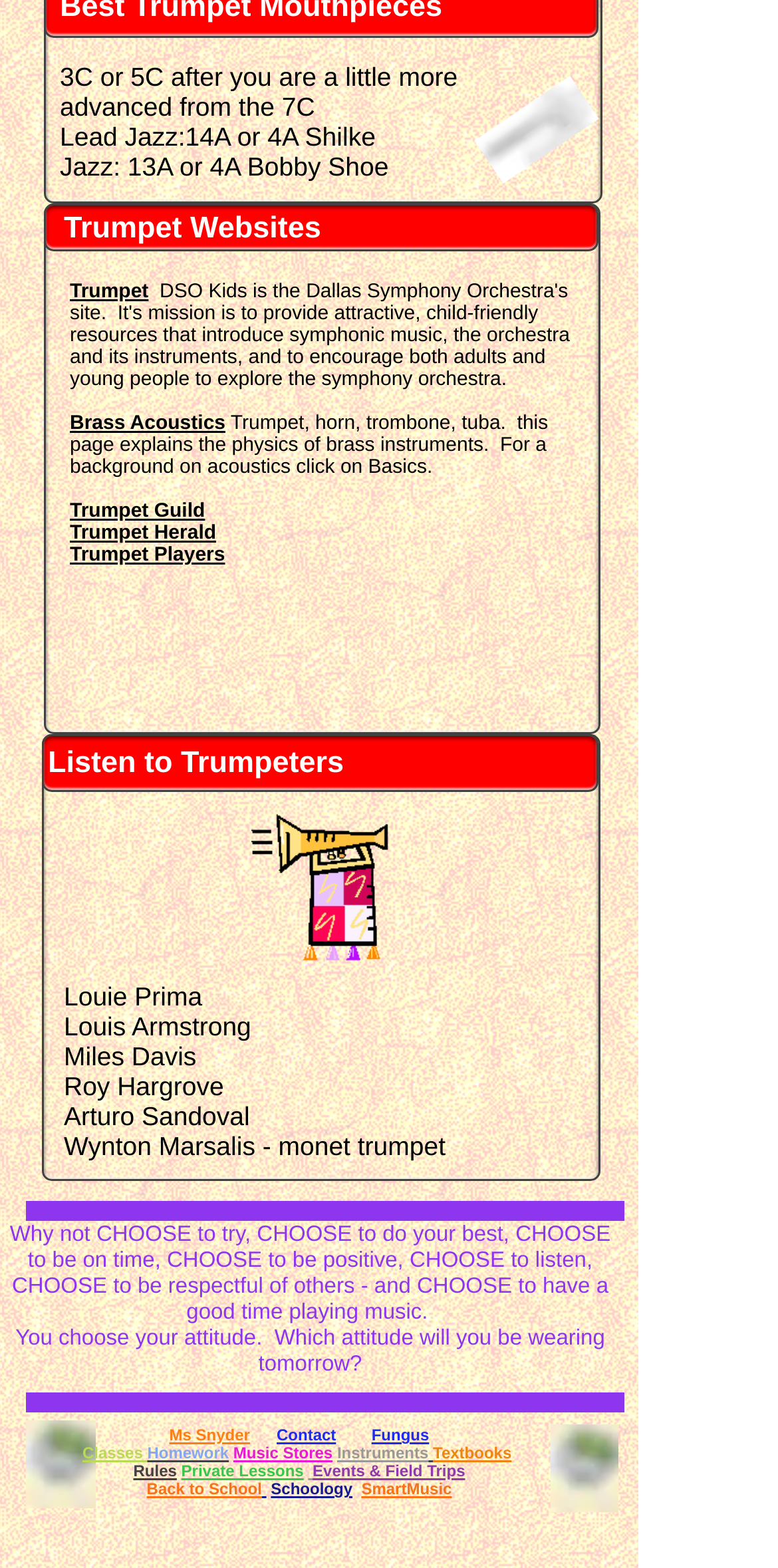Please provide the bounding box coordinates in the format (top-left x, top-left y, bottom-right x, bottom-right y). Remember, all values are floating point numbers between 0 and 1. What is the bounding box coordinate of the region described as: parent_node: Contact Fungus

[0.432, 0.91, 0.478, 0.921]